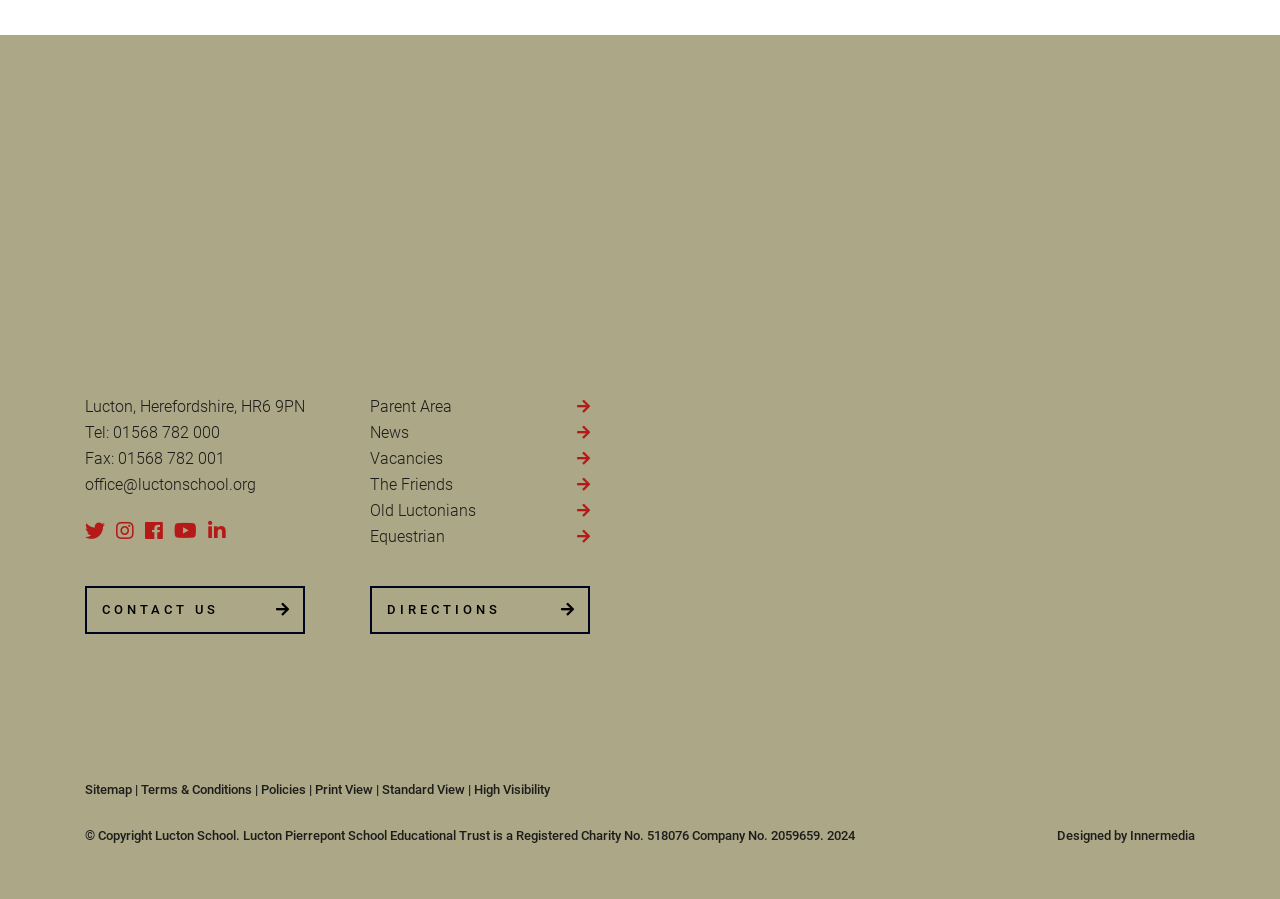Locate the bounding box coordinates of the element you need to click to accomplish the task described by this instruction: "Go to GENOCIDE ORGAN Mind Control CD".

None